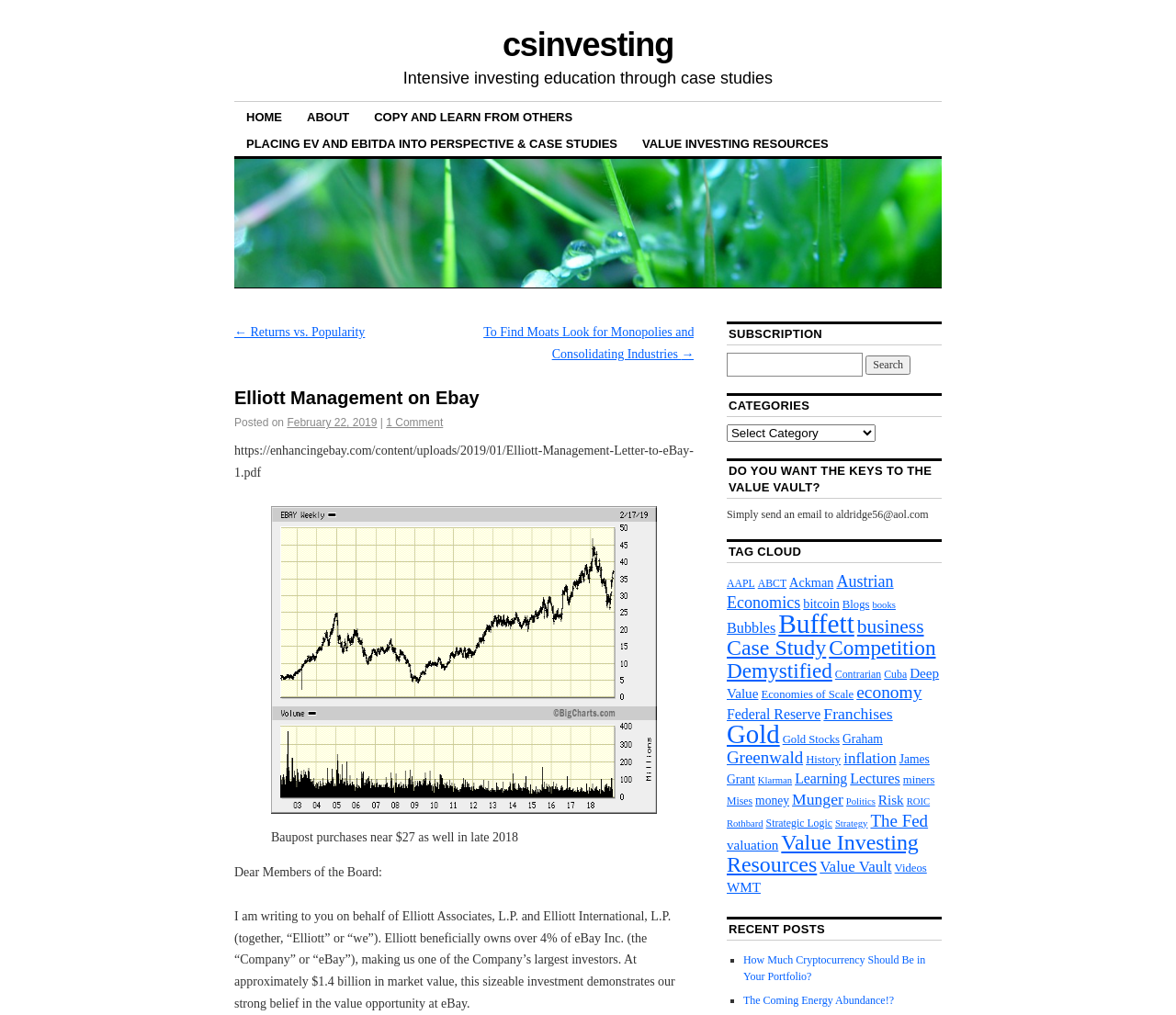Please pinpoint the bounding box coordinates for the region I should click to adhere to this instruction: "Check the date of the post".

None